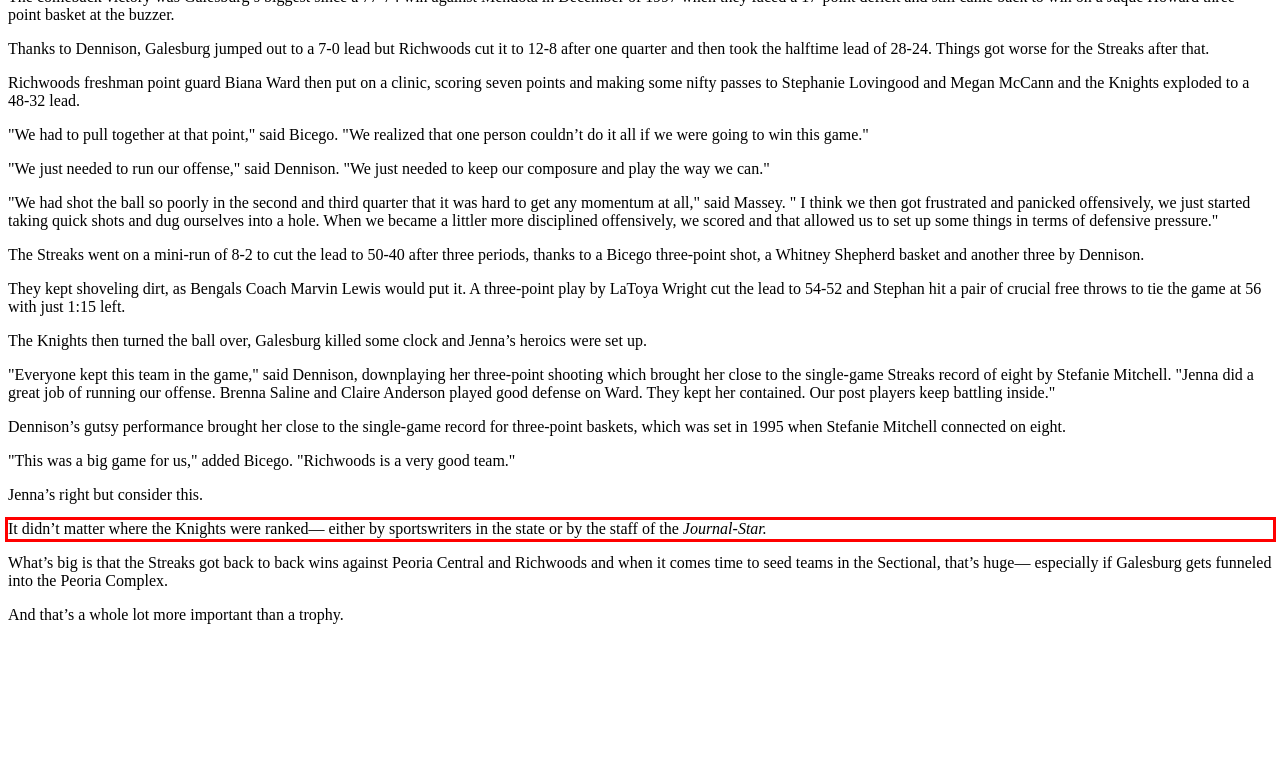Given a screenshot of a webpage with a red bounding box, extract the text content from the UI element inside the red bounding box.

It didn’t matter where the Knights were ranked— either by sportswriters in the state or by the staff of the Journal-Star.